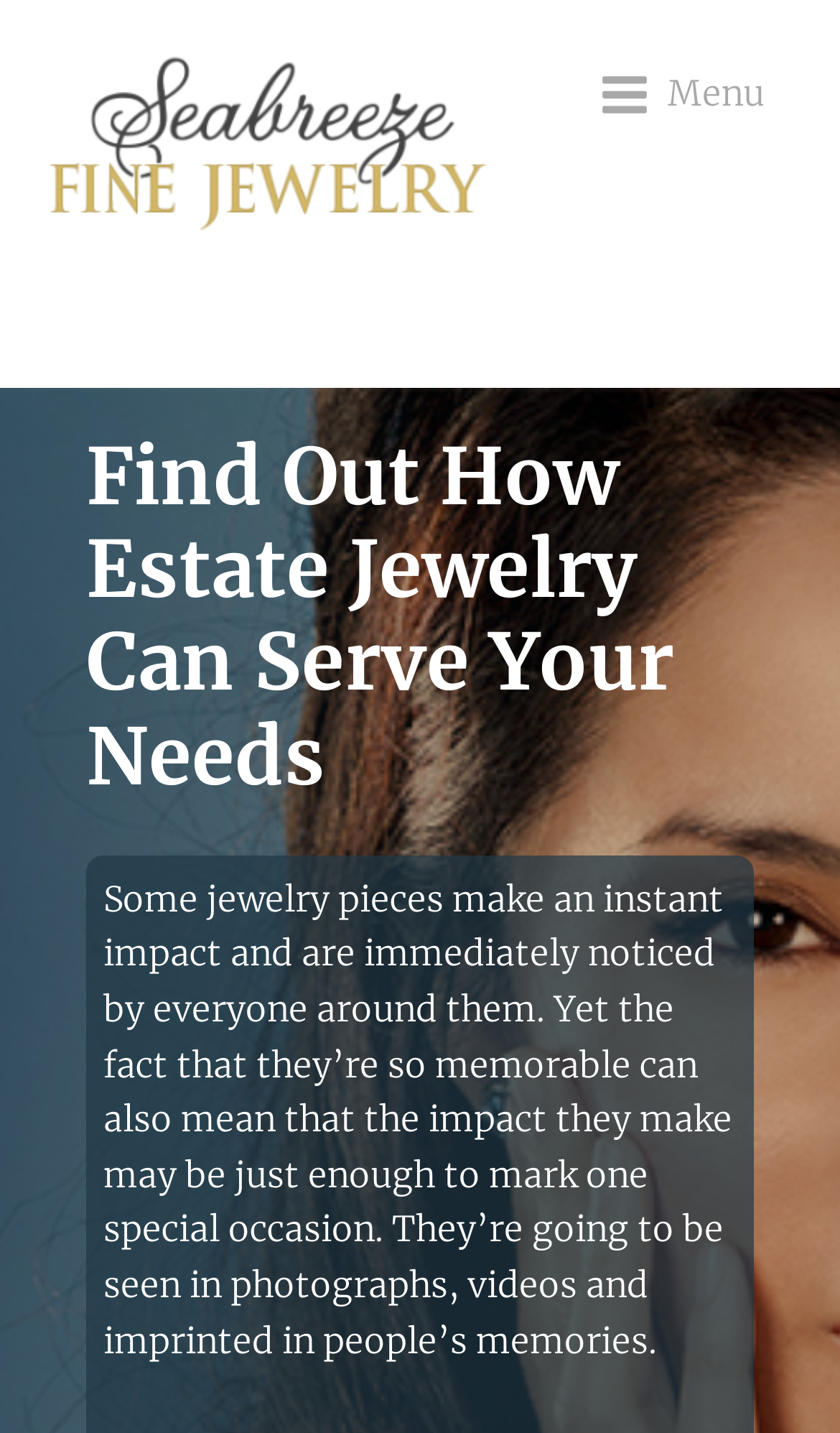Answer the question in a single word or phrase:
What is the logo of the website?

Seabreeze Jewelry Logo